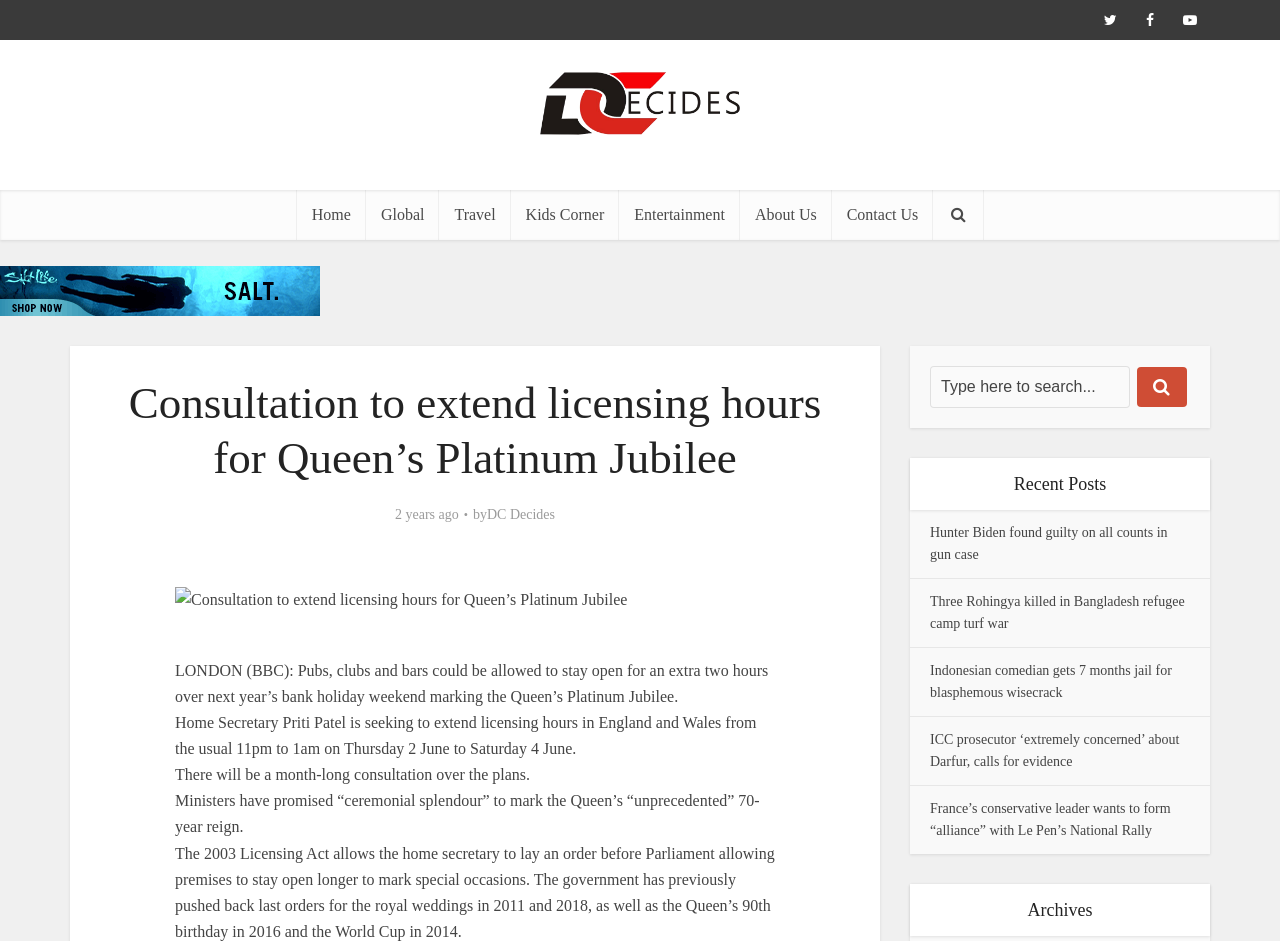Find the bounding box coordinates for the HTML element described in this sentence: "Global". Provide the coordinates as four float numbers between 0 and 1, in the format [left, top, right, bottom].

[0.286, 0.202, 0.343, 0.255]